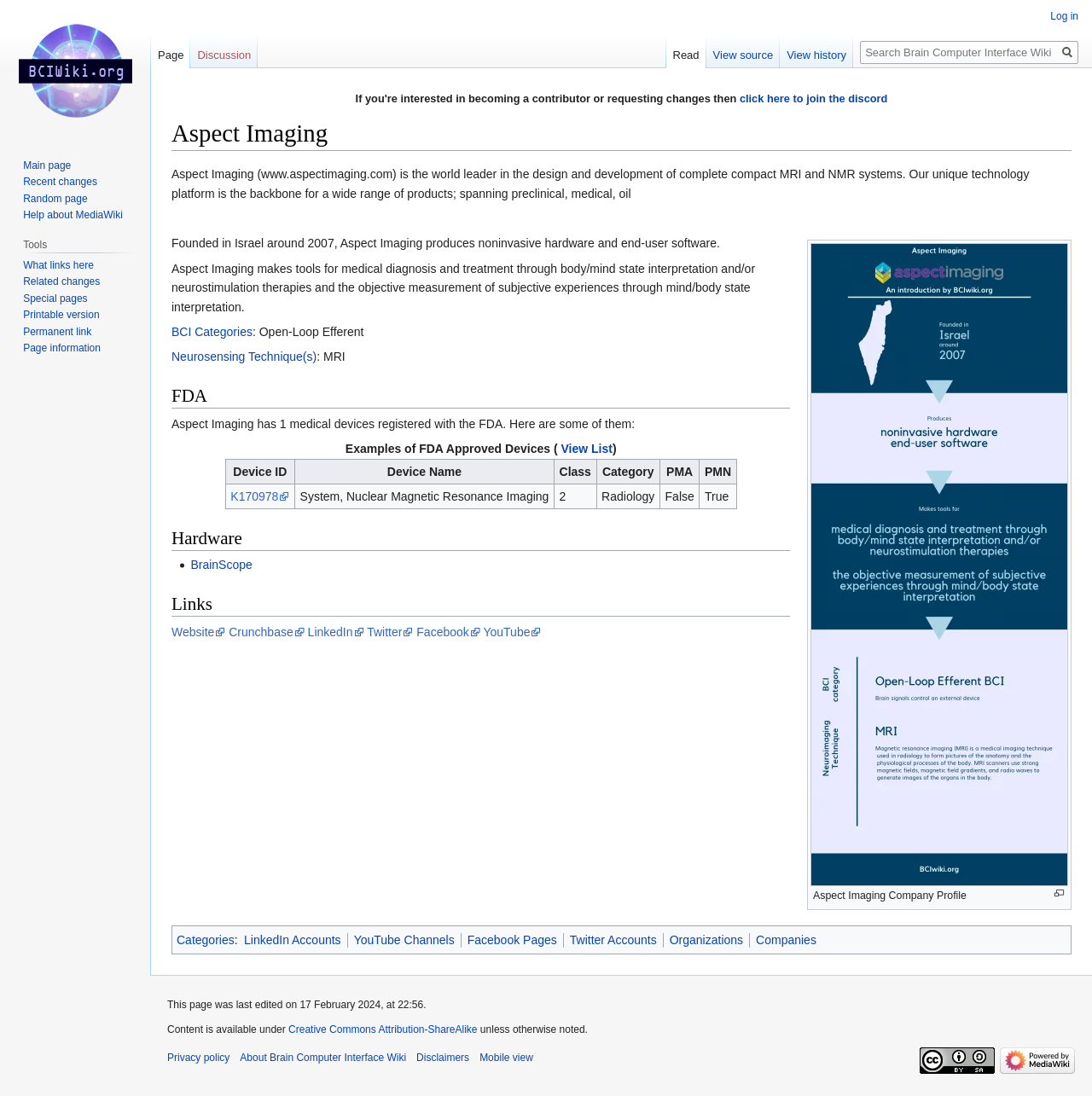Pinpoint the bounding box coordinates of the clickable area needed to execute the instruction: "Get a quote for Airport Pickup and Drop". The coordinates should be specified as four float numbers between 0 and 1, i.e., [left, top, right, bottom].

None